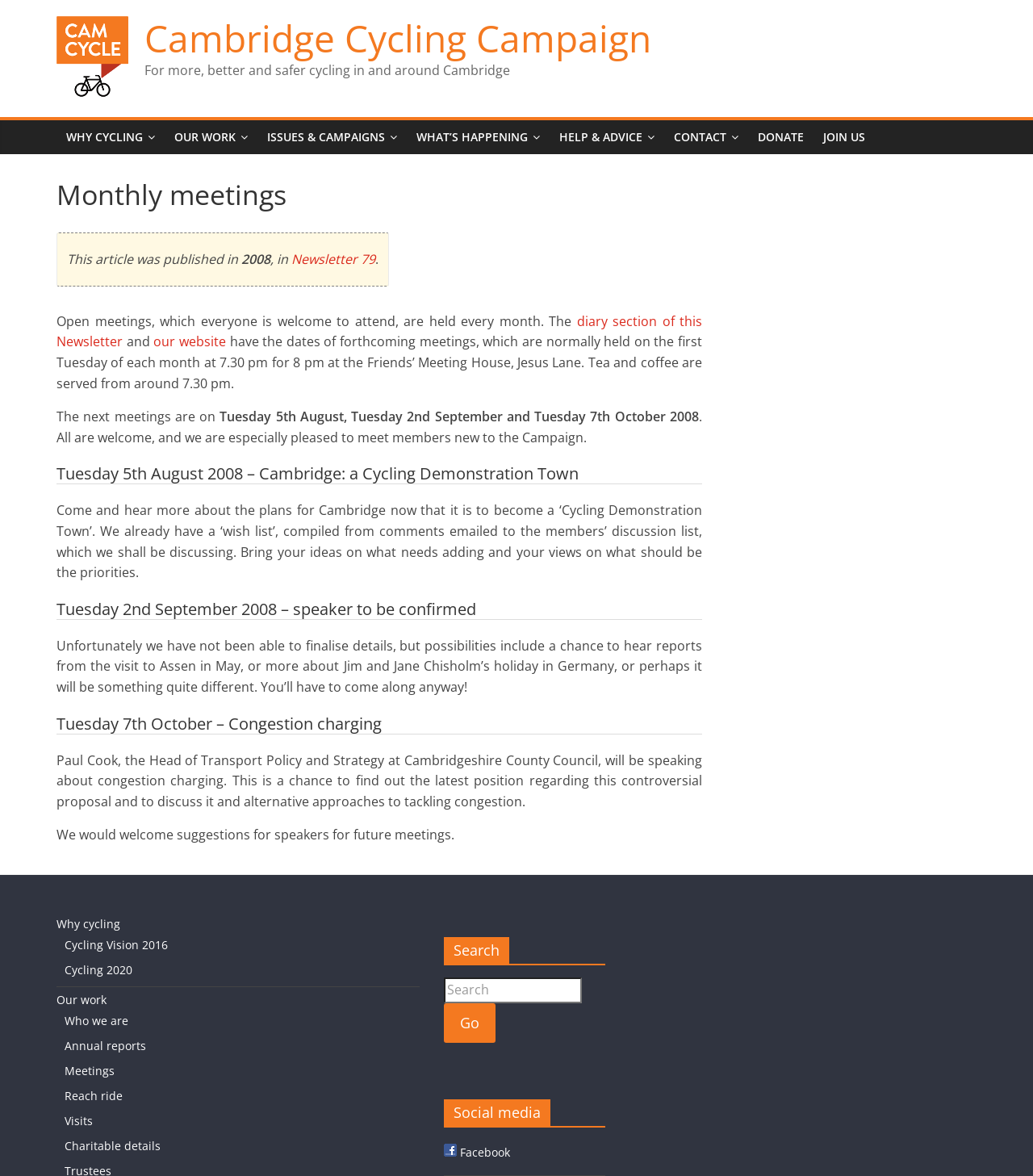Identify the bounding box coordinates of the region that needs to be clicked to carry out this instruction: "Visit the 'WHY CYCLING' page". Provide these coordinates as four float numbers ranging from 0 to 1, i.e., [left, top, right, bottom].

[0.055, 0.102, 0.159, 0.131]